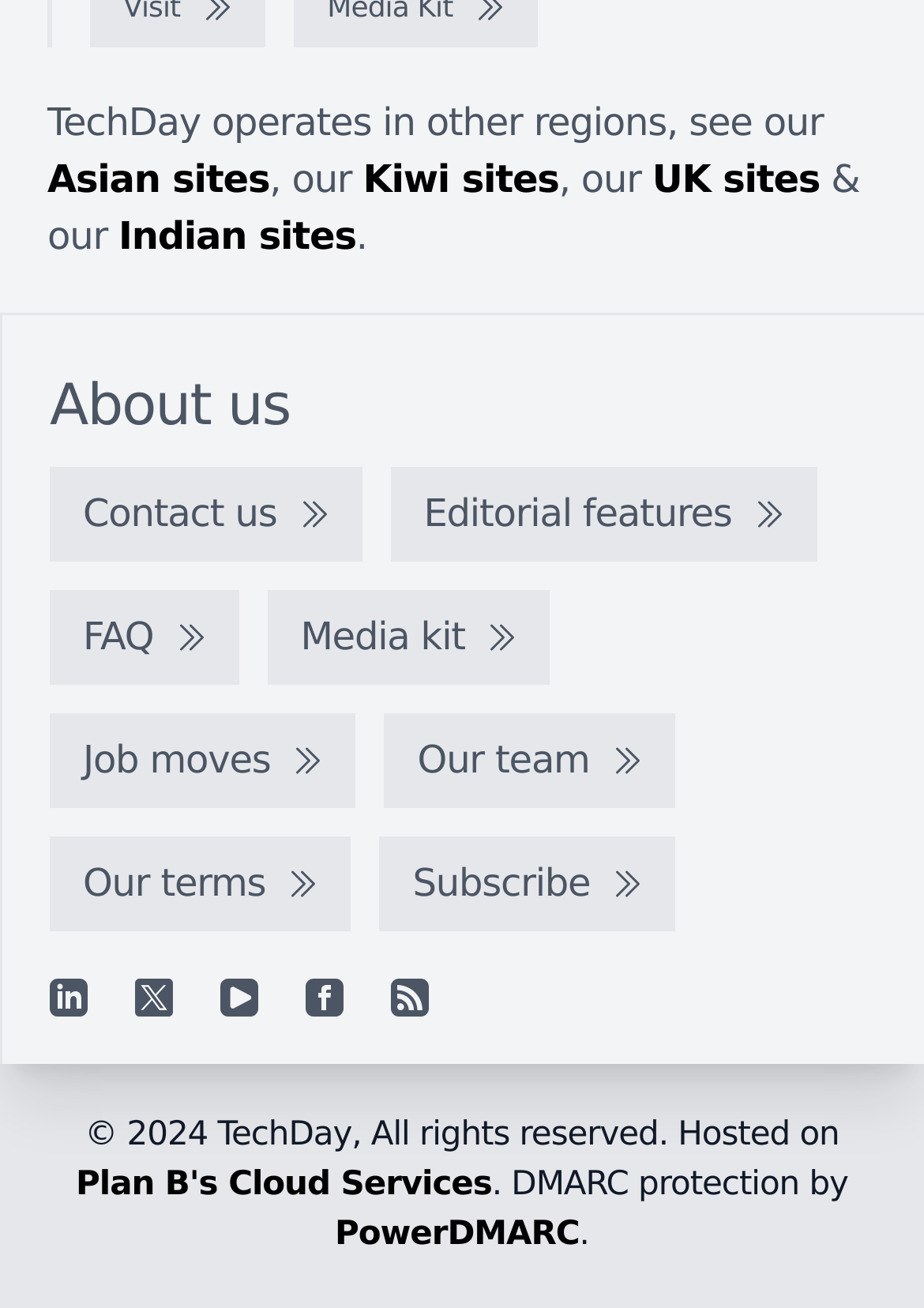Identify the bounding box coordinates of the clickable region required to complete the instruction: "Follow on LinkedIn". The coordinates should be given as four float numbers within the range of 0 and 1, i.e., [left, top, right, bottom].

[0.054, 0.748, 0.095, 0.777]